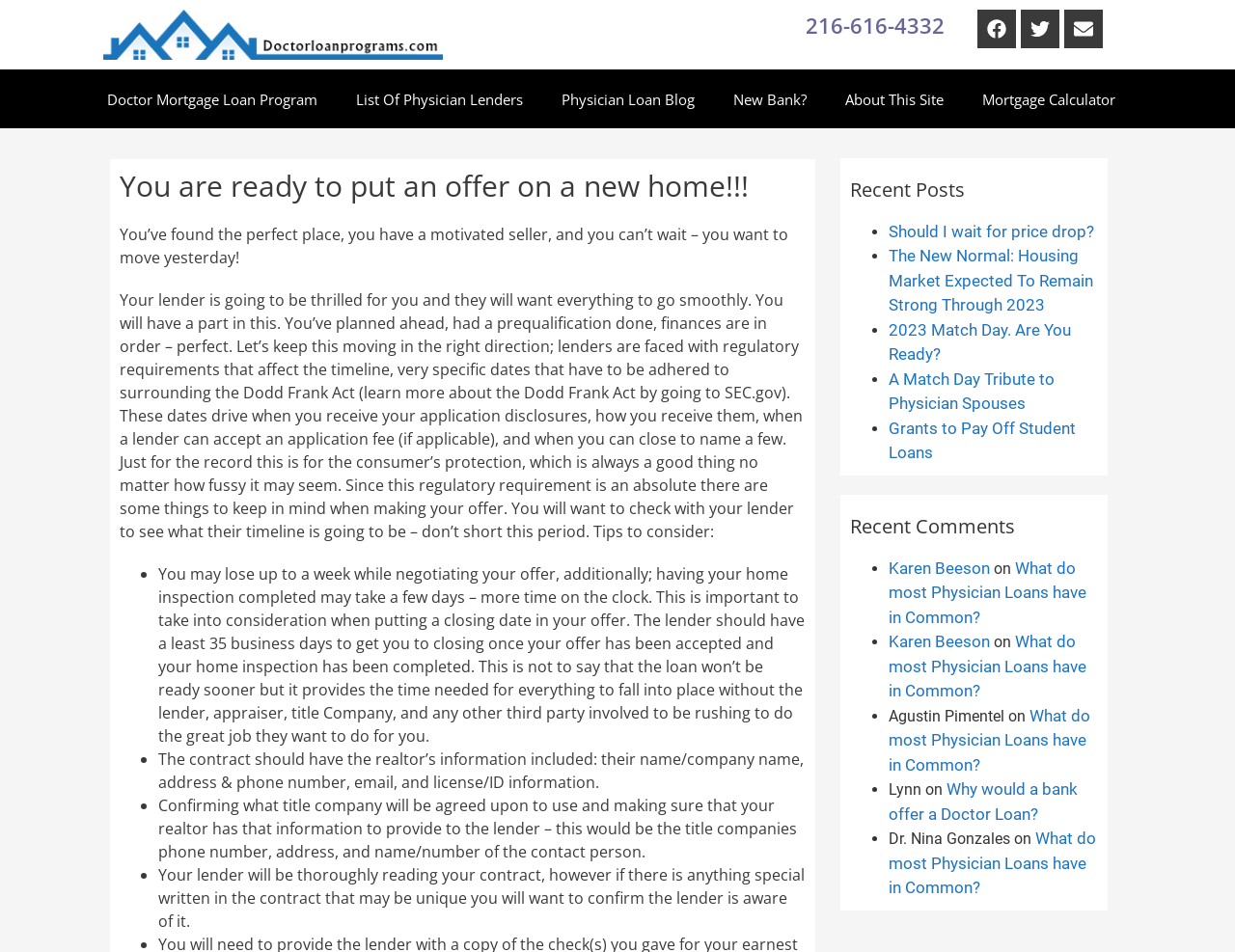Provide the bounding box coordinates of the HTML element this sentence describes: "Twitter". The bounding box coordinates consist of four float numbers between 0 and 1, i.e., [left, top, right, bottom].

[0.827, 0.01, 0.858, 0.051]